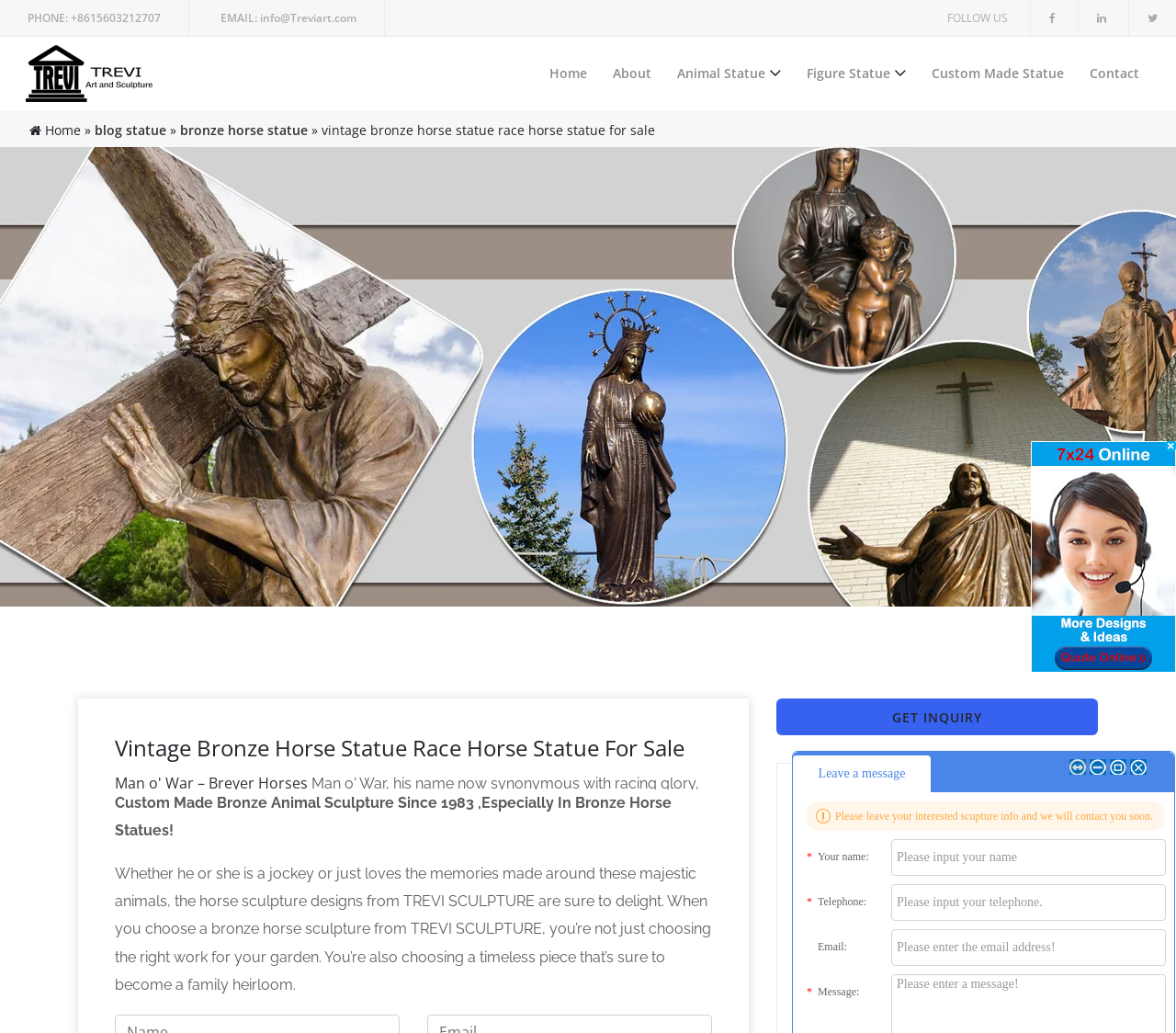Please determine the bounding box coordinates of the element to click in order to execute the following instruction: "View the 'Custom Made Statue' page". The coordinates should be four float numbers between 0 and 1, specified as [left, top, right, bottom].

[0.783, 0.056, 0.914, 0.087]